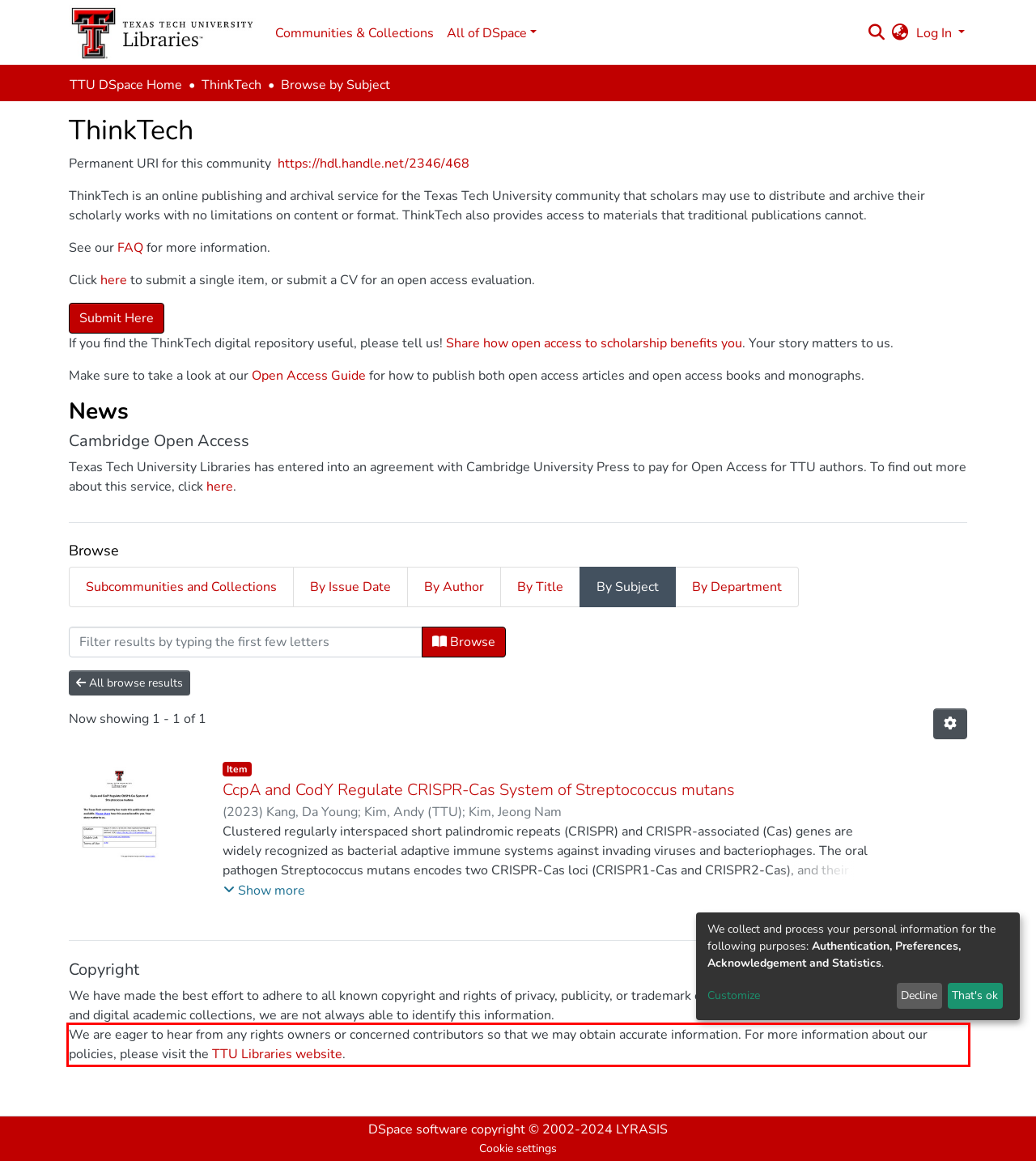Please examine the webpage screenshot containing a red bounding box and use OCR to recognize and output the text inside the red bounding box.

We are eager to hear from any rights owners or concerned contributors so that we may obtain accurate information. For more information about our policies, please visit the TTU Libraries website.